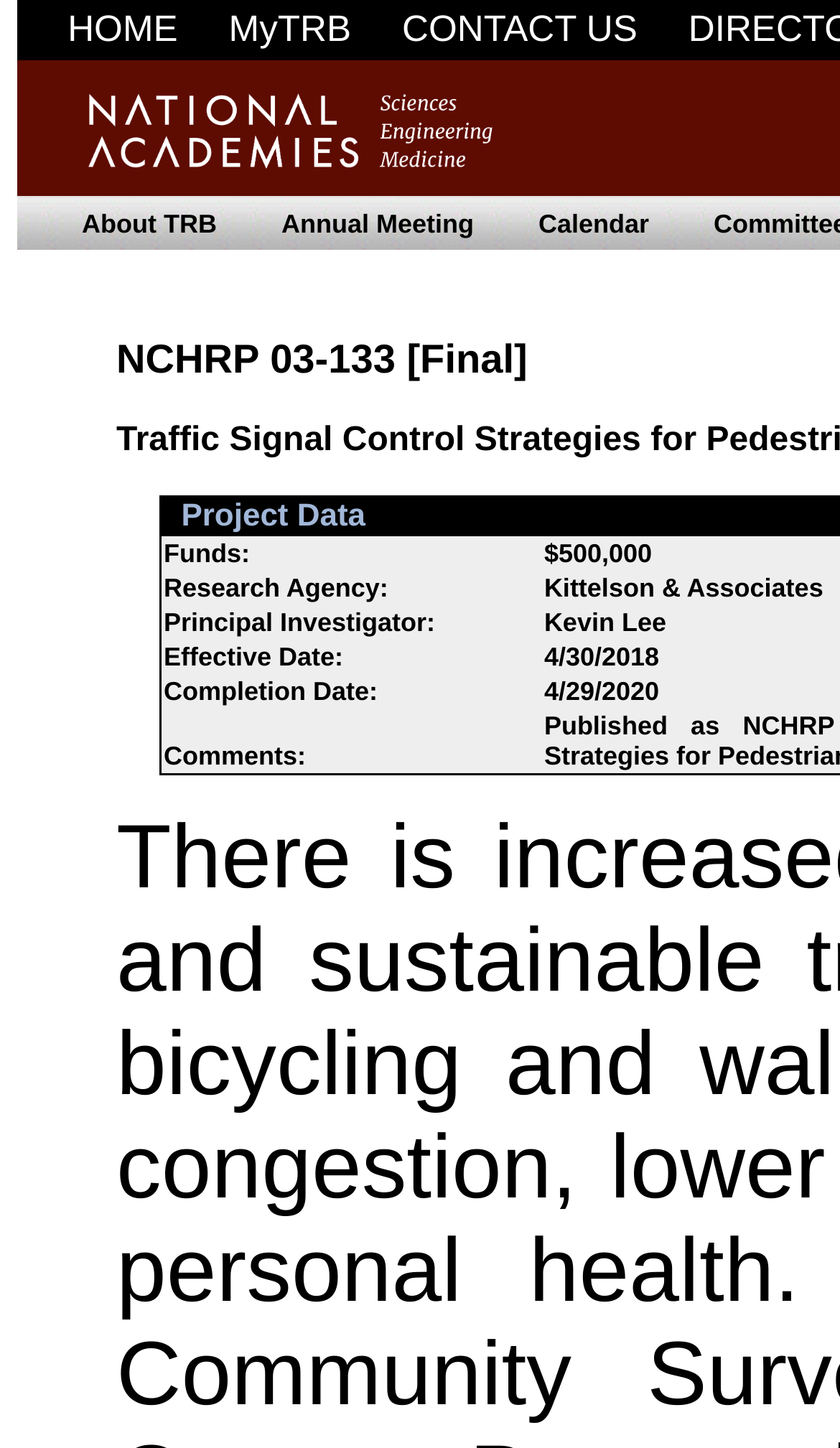What is the name of the organization mentioned on the webpage?
Answer the question with just one word or phrase using the image.

The National Academies of Sciences, Engineering, and Medicine